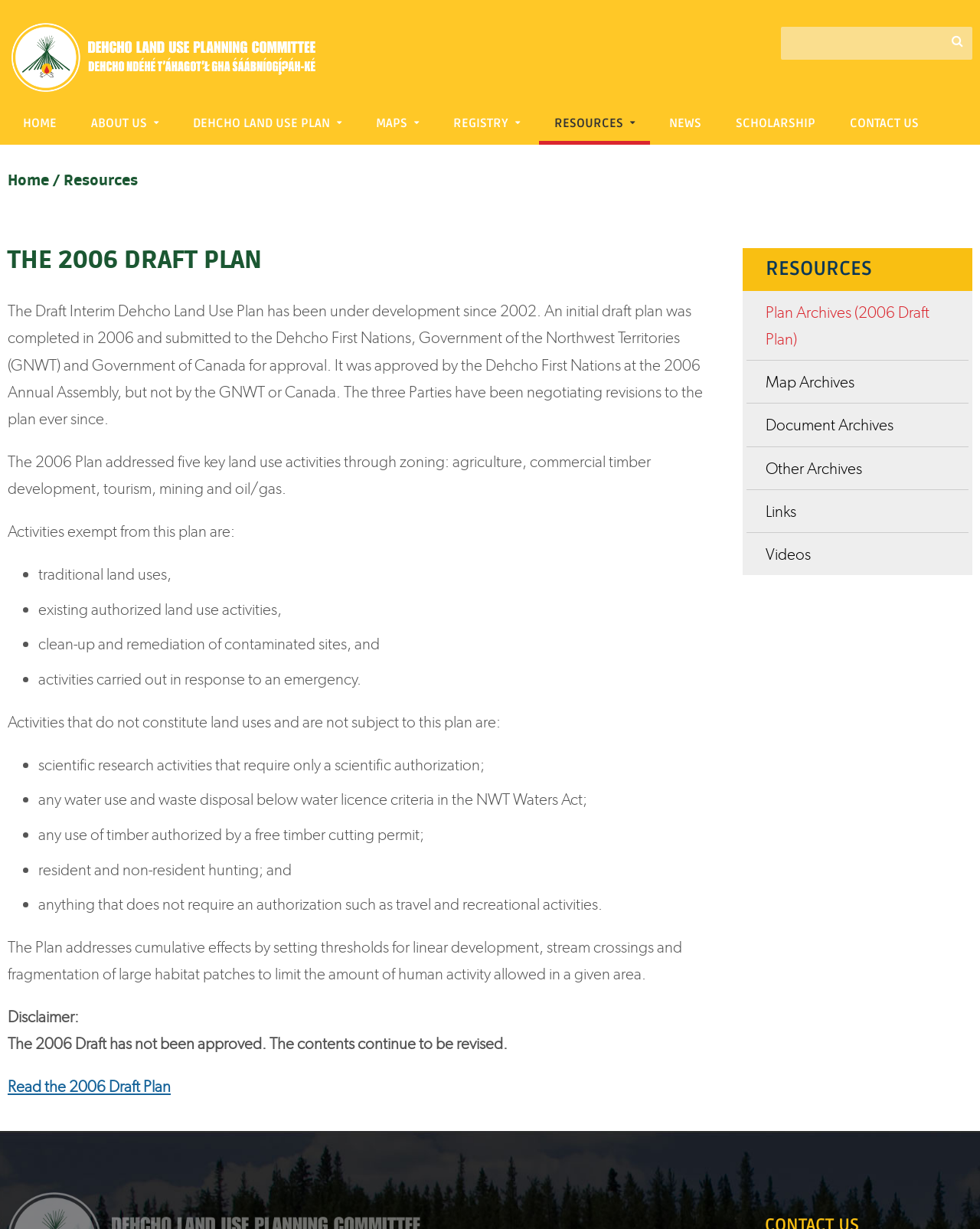Can you pinpoint the bounding box coordinates for the clickable element required for this instruction: "Jump to navigation"? The coordinates should be four float numbers between 0 and 1, i.e., [left, top, right, bottom].

[0.0, 0.0, 1.0, 0.003]